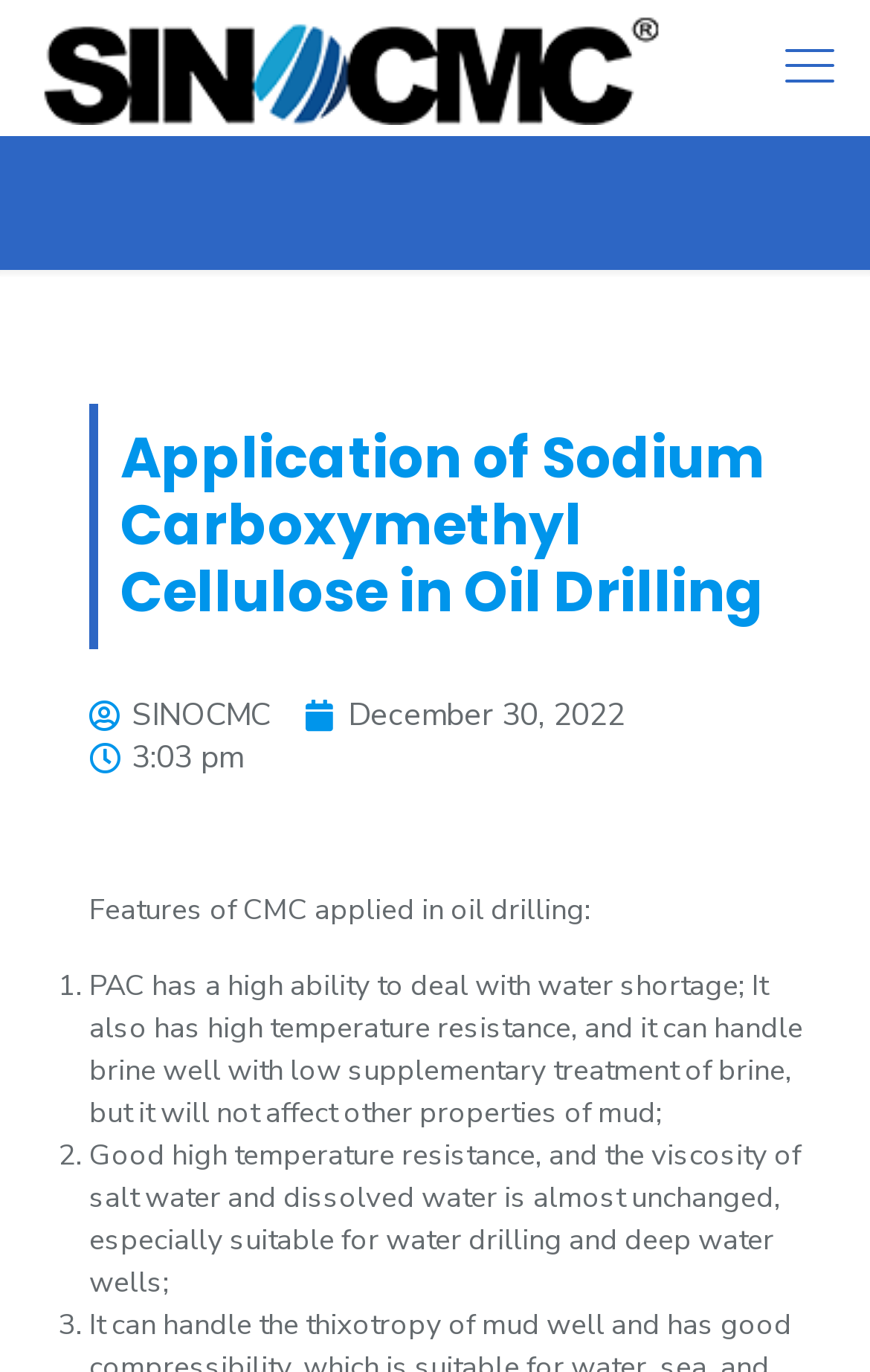How many features of CMC in oil drilling are mentioned?
Based on the visual content, answer with a single word or a brief phrase.

3